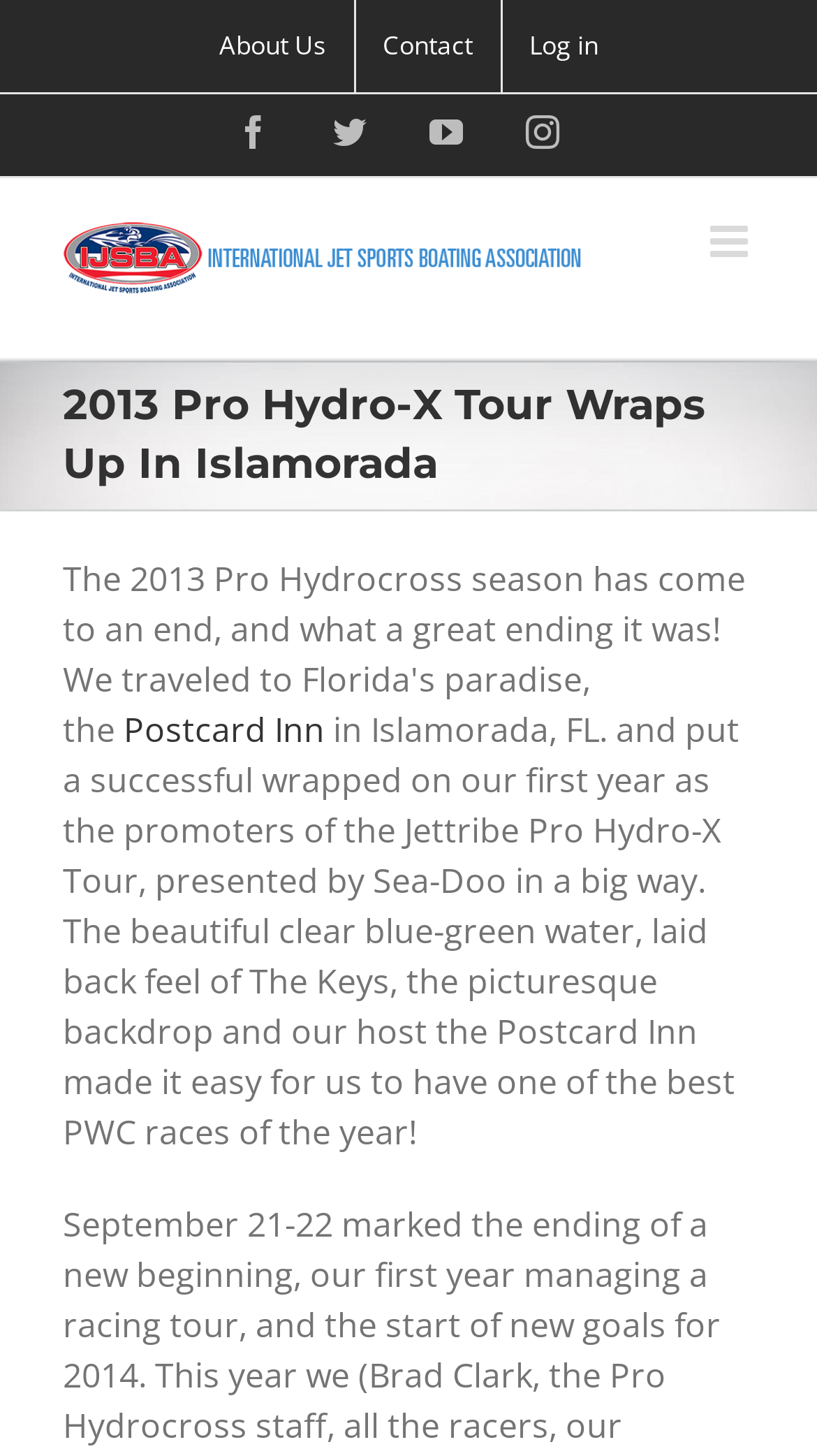Find the bounding box coordinates for the area that should be clicked to accomplish the instruction: "Go to About Us page".

[0.235, 0.0, 0.432, 0.063]